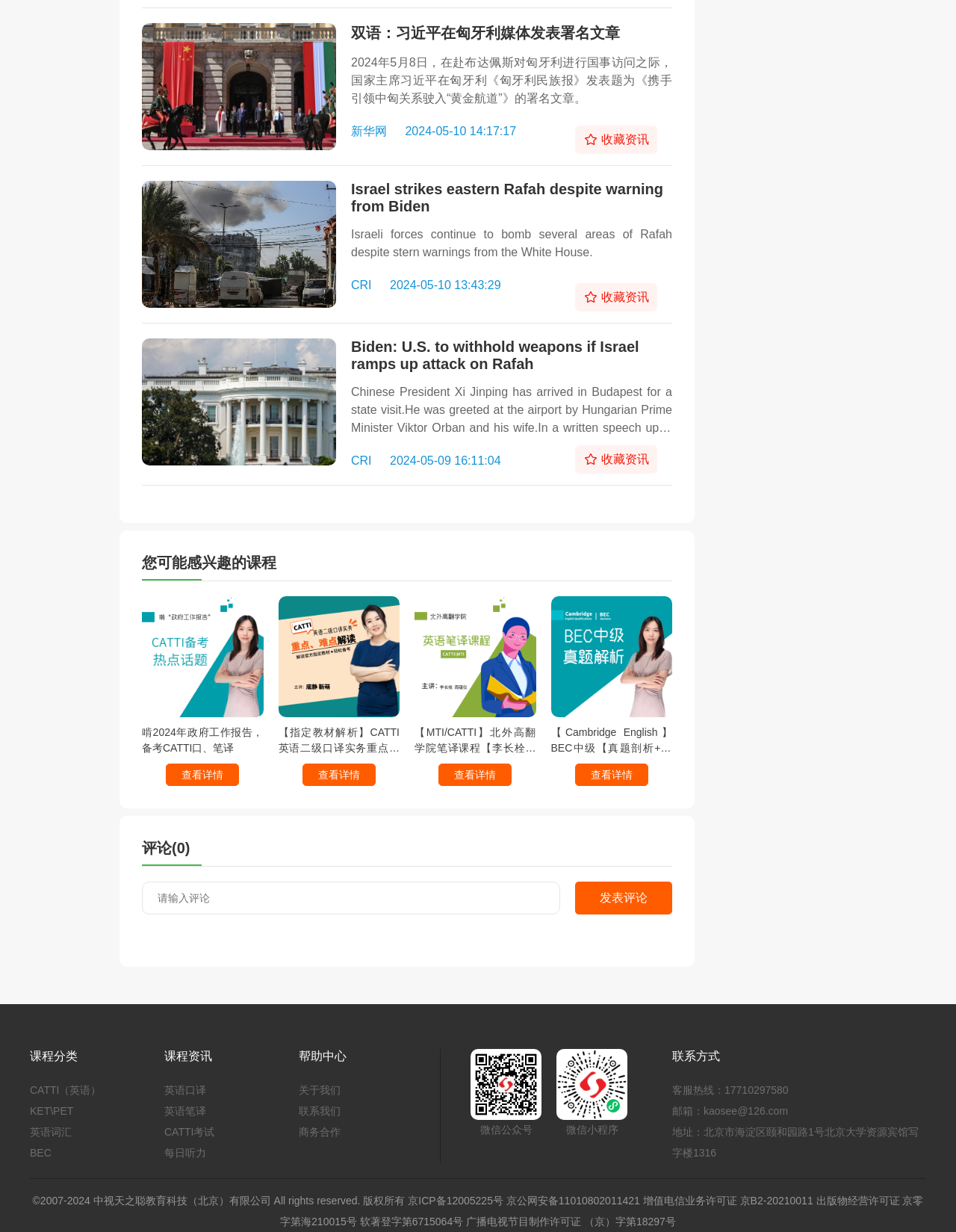Provide the bounding box coordinates of the HTML element described by the text: "【指定教材解析】CATTI英语二级口译实务重点、难点解读 查看详情".

[0.291, 0.484, 0.418, 0.638]